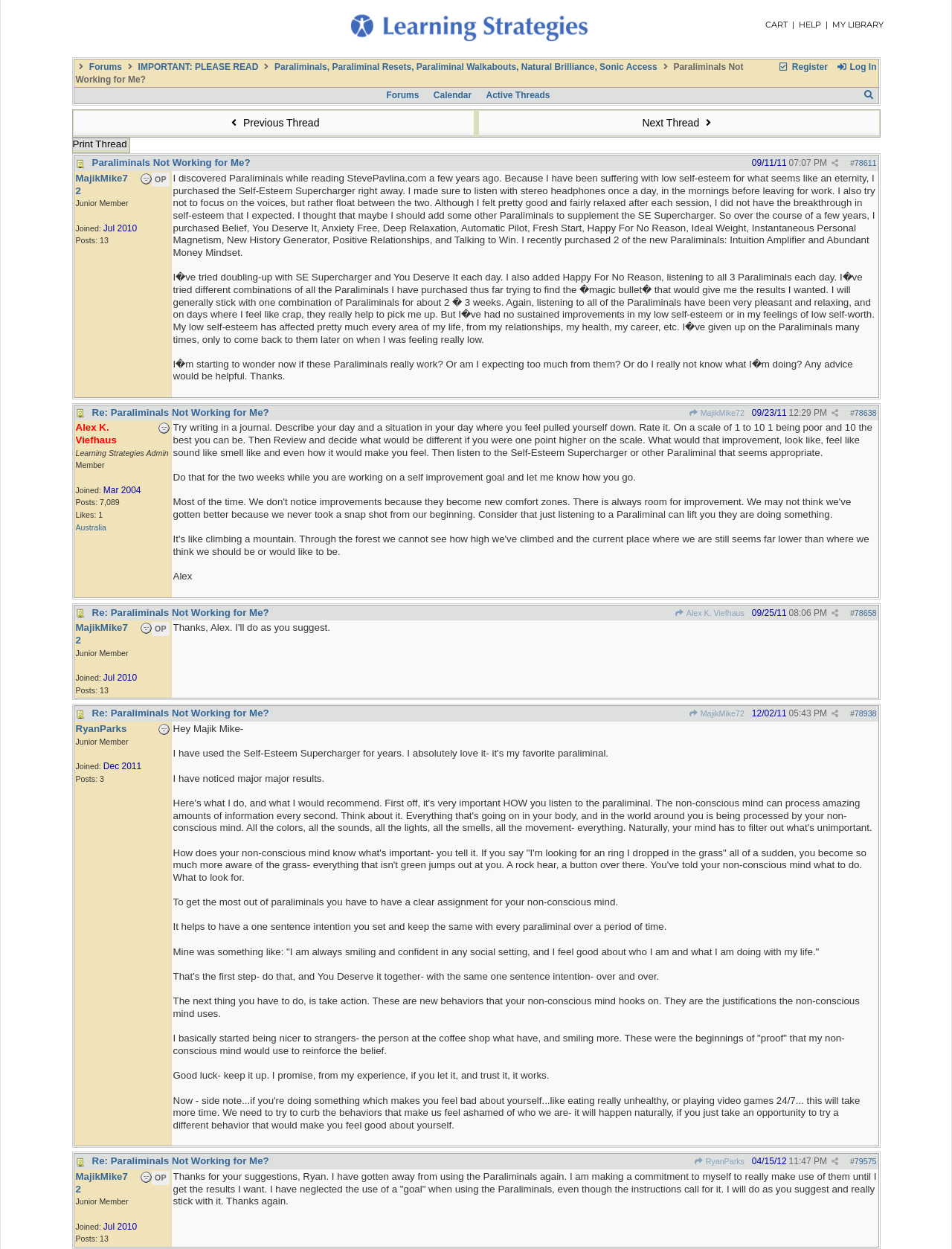Could you find the bounding box coordinates of the clickable area to complete this instruction: "Click on the 'Register' link"?

[0.818, 0.049, 0.869, 0.058]